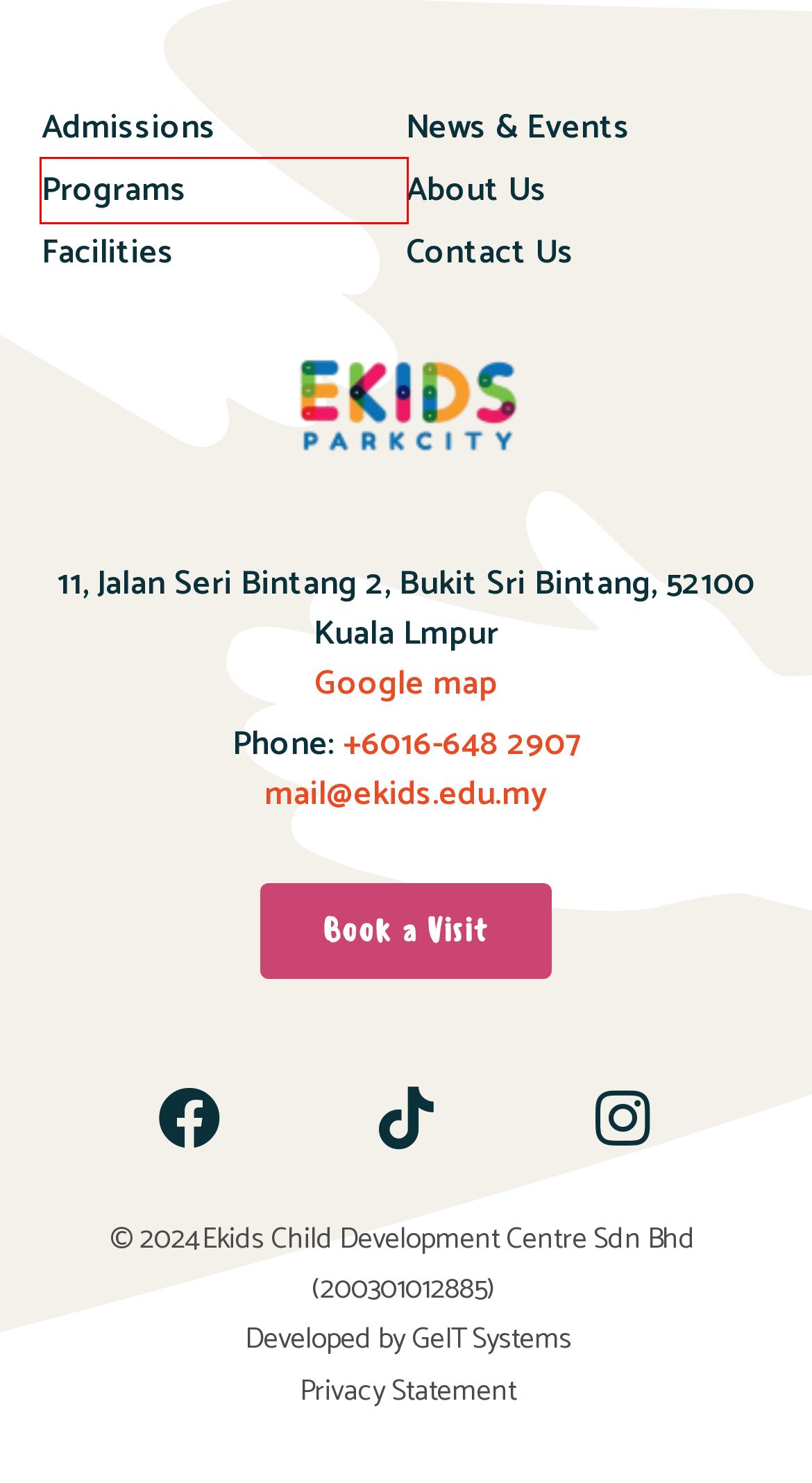Analyze the given webpage screenshot and identify the UI element within the red bounding box. Select the webpage description that best matches what you expect the new webpage to look like after clicking the element. Here are the candidates:
A. Schedule a Tour - Ekids Child Development Centre
B. Admissions - Ekids Child Development Centre
C. Programs - Ekids Child Development Centre
D. About Us - Ekids Child Development Centre
E. Home - Ekids Child Development Centre
F. GeIT Systems | A Digital Business Consultancy
G. Location - Ekids Child Development Centre
H. News & Events - Ekids Child Development Centre

C